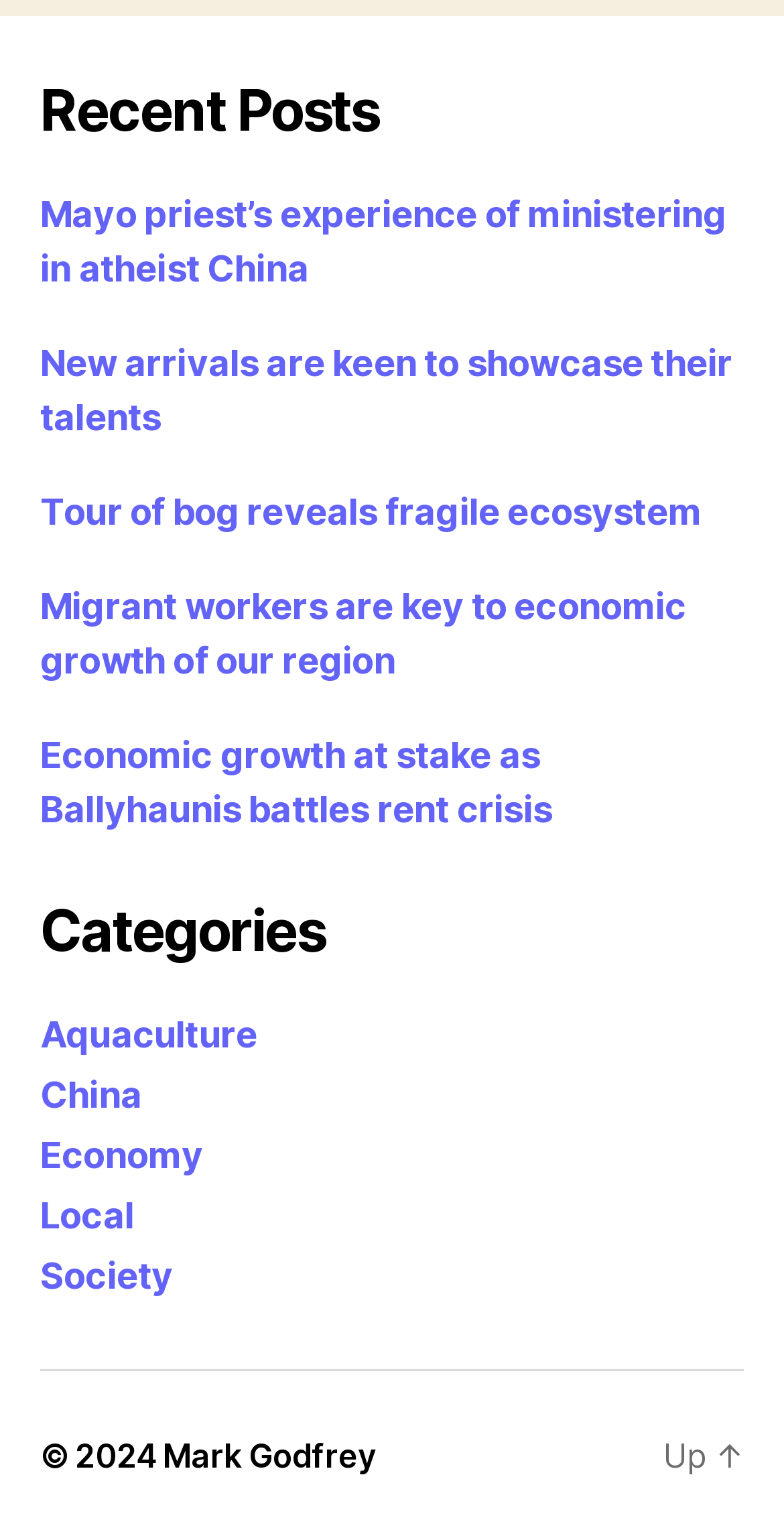Pinpoint the bounding box coordinates of the clickable area necessary to execute the following instruction: "view recent posts". The coordinates should be given as four float numbers between 0 and 1, namely [left, top, right, bottom].

[0.051, 0.121, 0.949, 0.543]